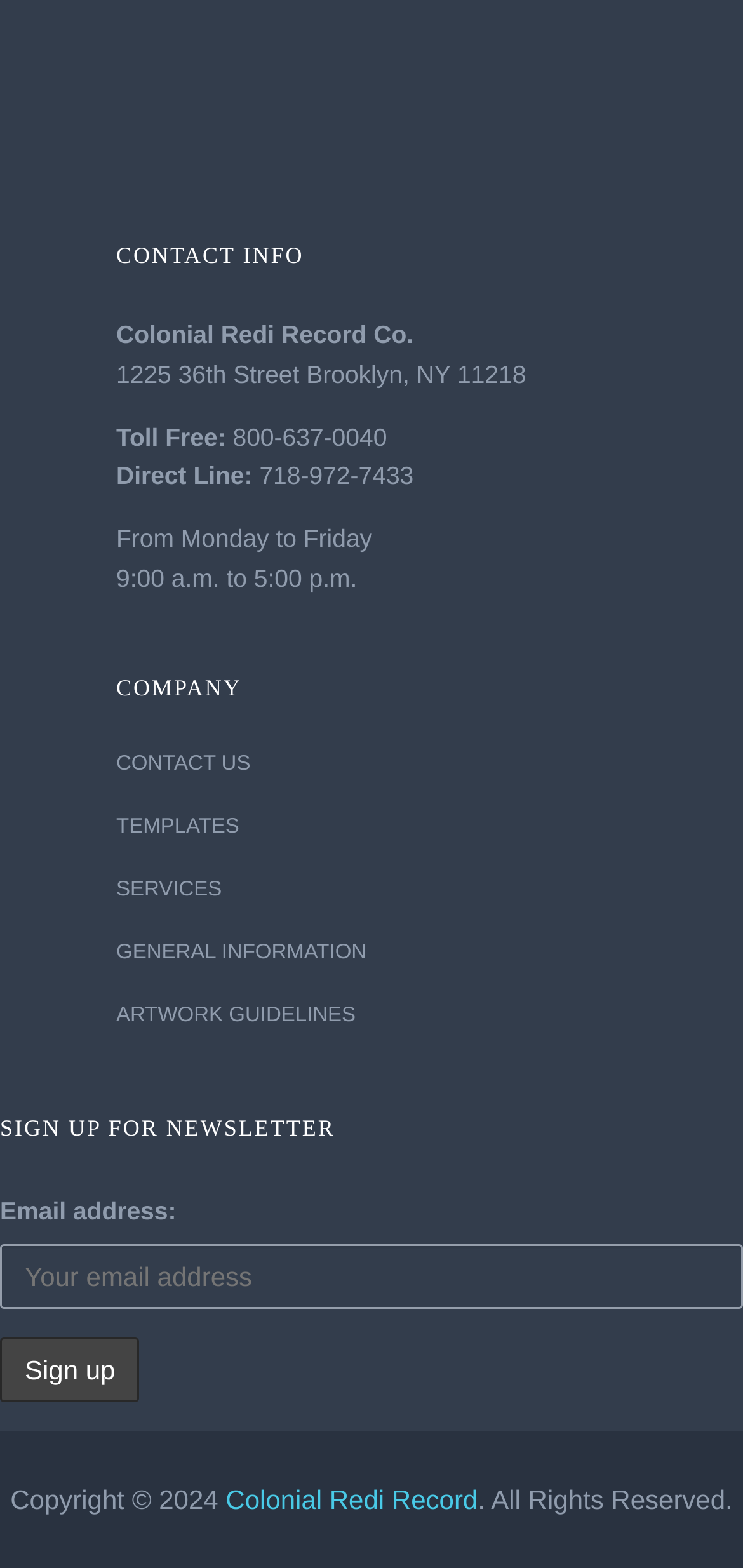What is the copyright year?
Please provide a detailed and comprehensive answer to the question.

The copyright year can be found at the bottom of the webpage, in the group element that contains the copyright information. The StaticText element with the text 'Copyright © 2024' indicates that the copyright year is 2024.